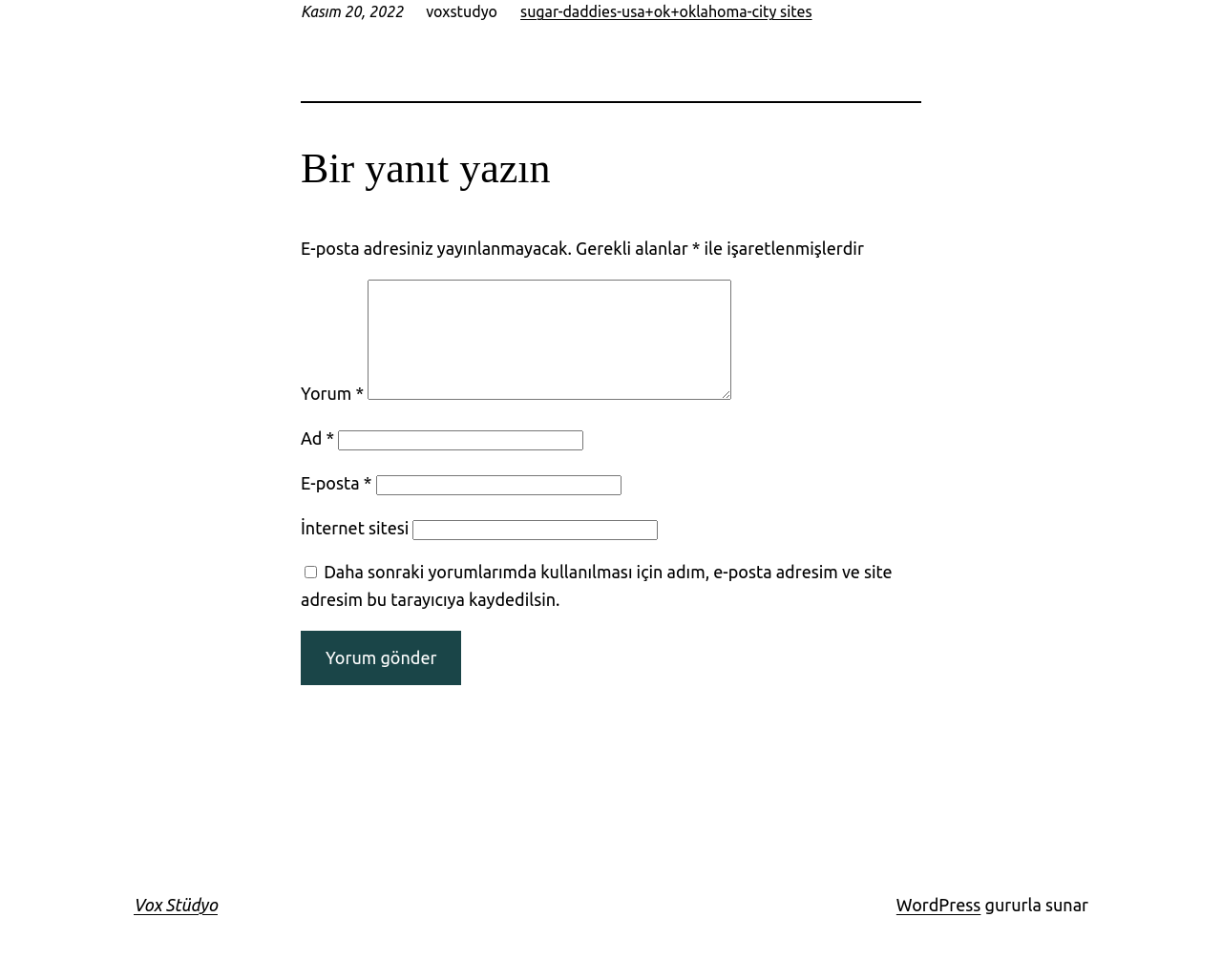Locate the bounding box coordinates of the area to click to fulfill this instruction: "Enter your name". The bounding box should be presented as four float numbers between 0 and 1, in the order [left, top, right, bottom].

[0.277, 0.439, 0.478, 0.46]